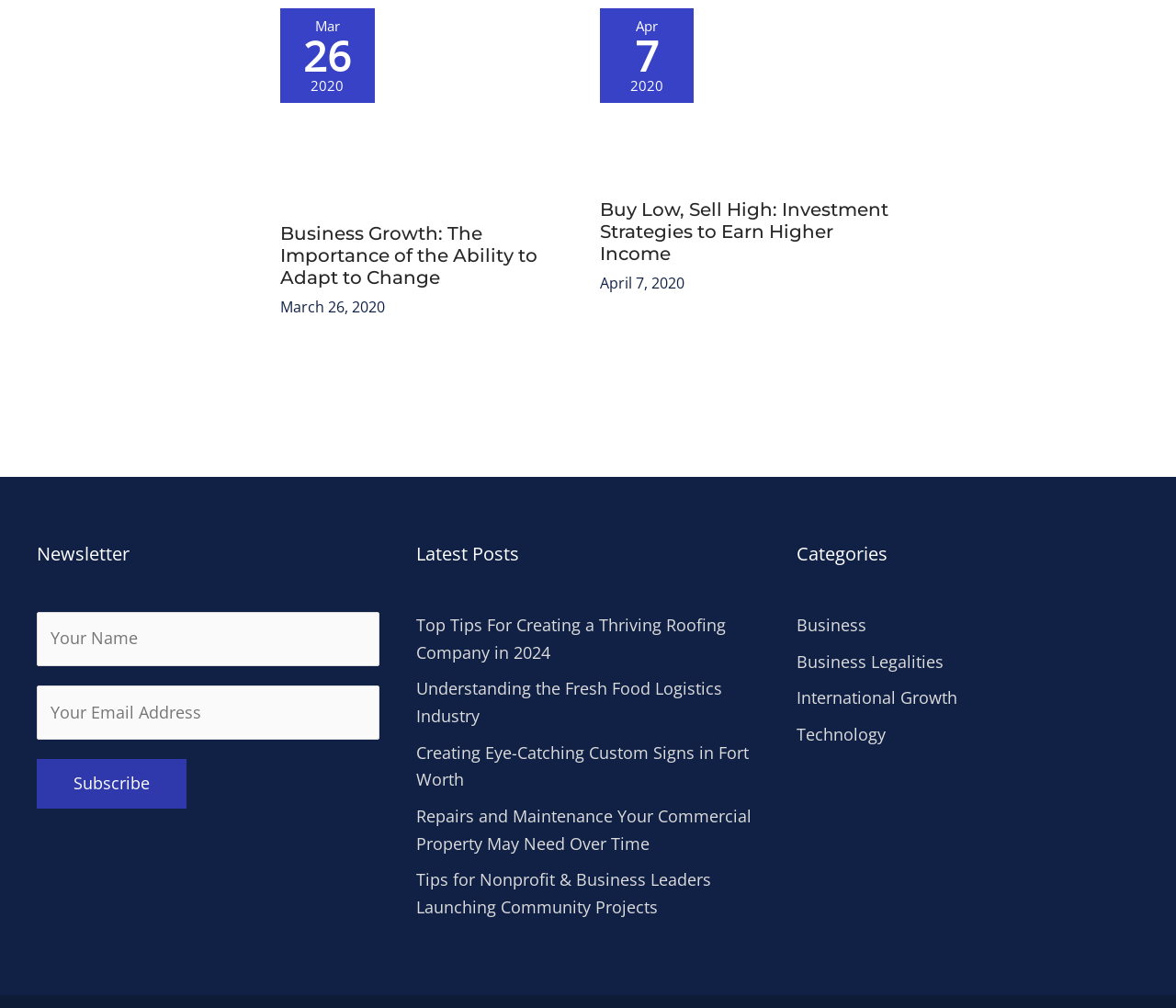Please specify the bounding box coordinates for the clickable region that will help you carry out the instruction: "Subscribe to the newsletter".

[0.031, 0.753, 0.159, 0.802]